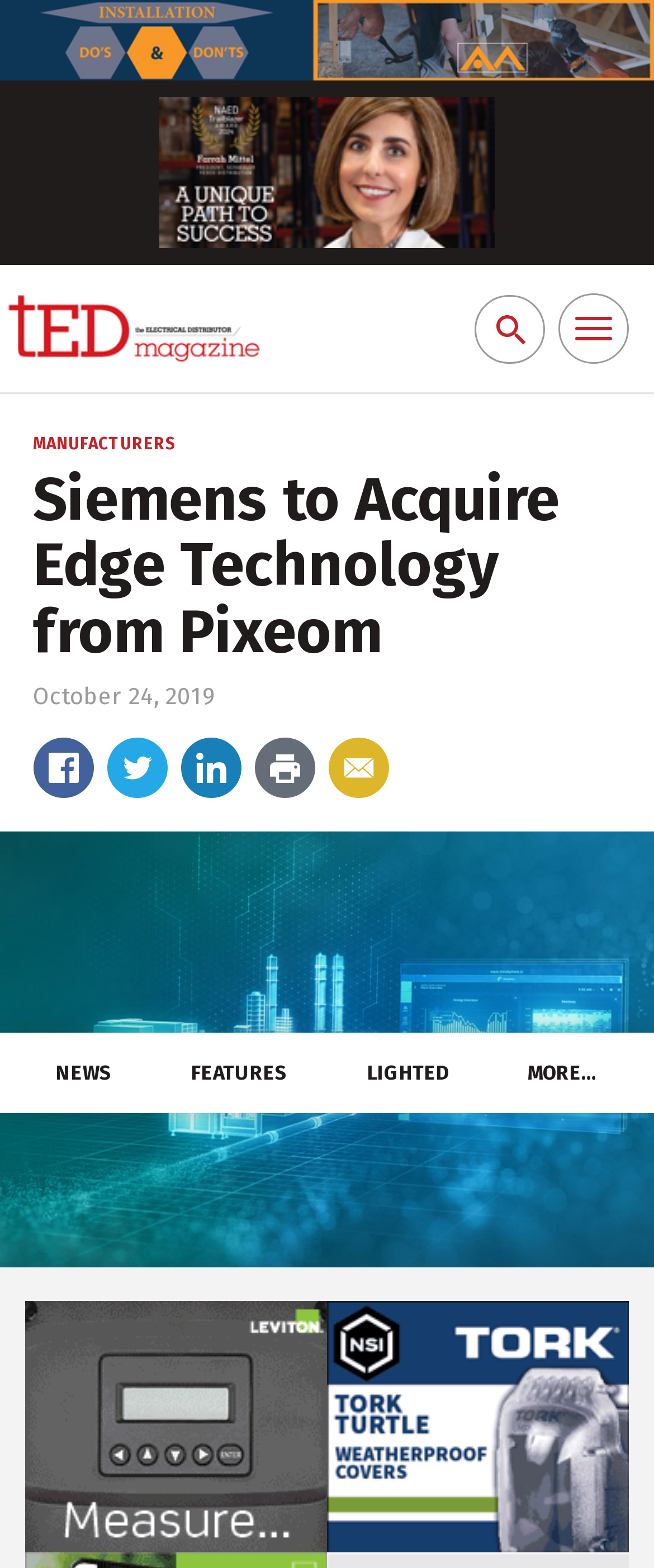Please extract the primary headline from the webpage.

Siemens to Acquire Edge Technology from Pixeom